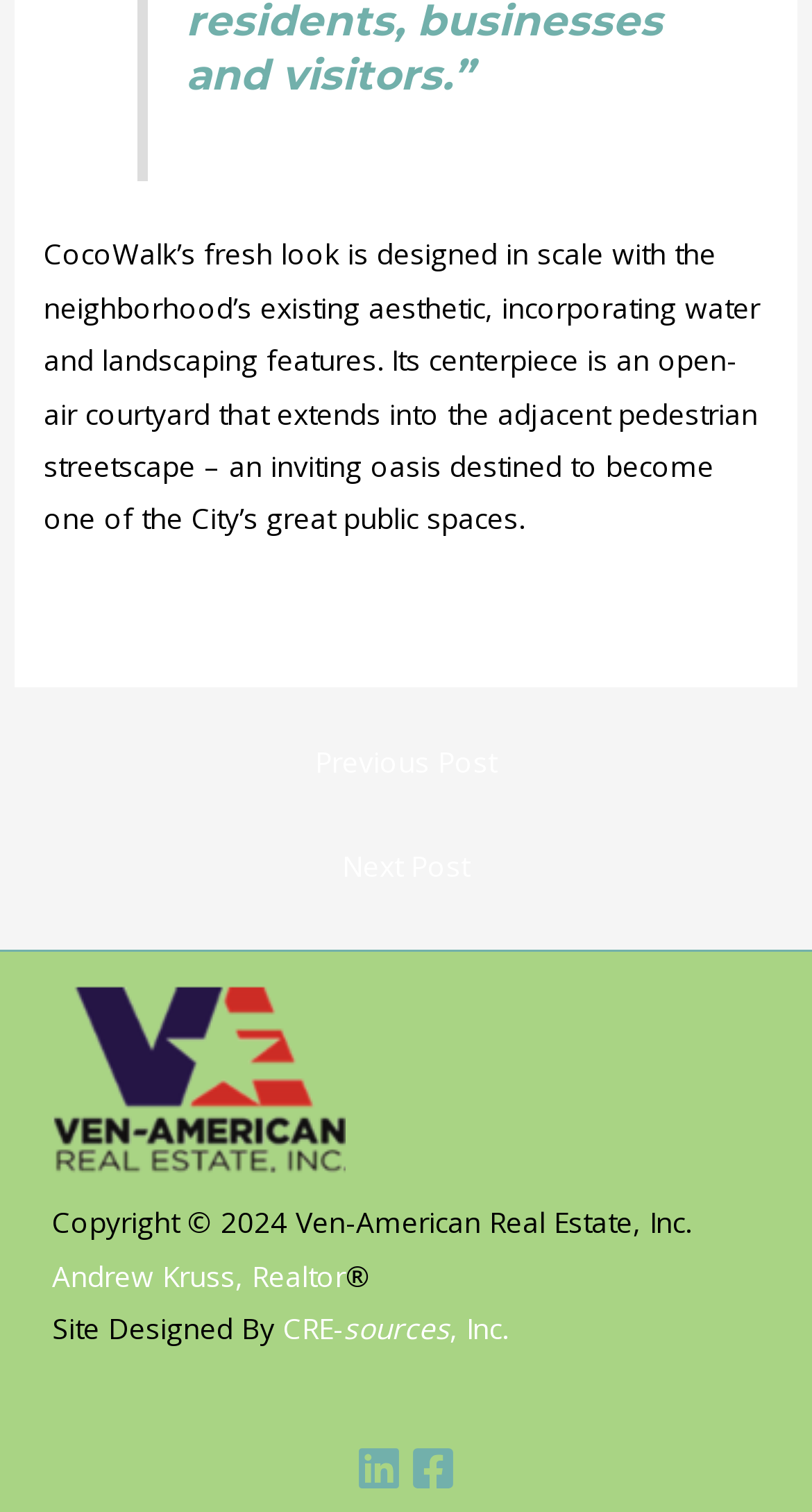How many social media links are present?
Can you offer a detailed and complete answer to this question?

There are two link elements with images, one for 'Linkedin' and one for 'Facebook', which suggests that there are two social media links present on the webpage.